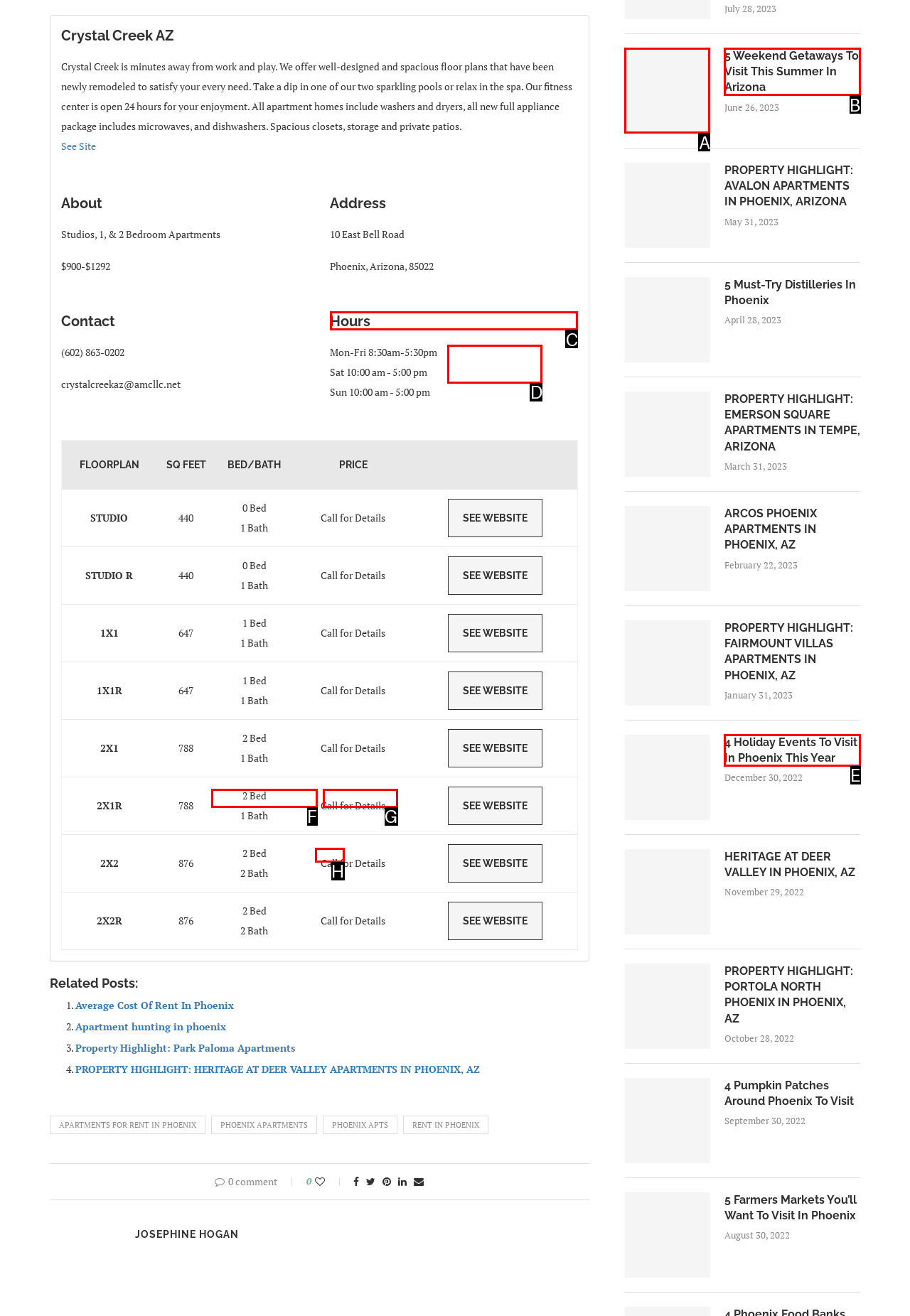Select the letter of the UI element that matches this task: View the hours
Provide the answer as the letter of the correct choice.

C